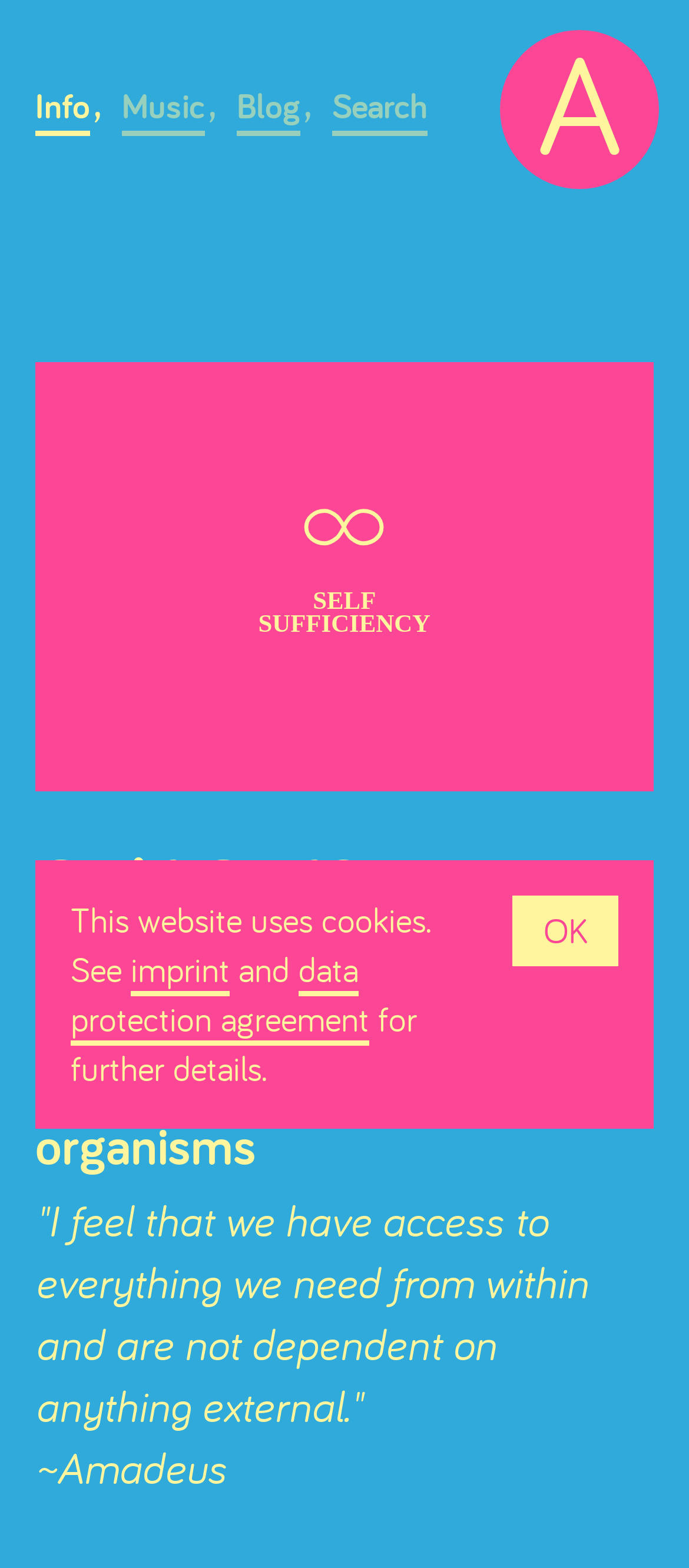What is the quote on the webpage?
With the help of the image, please provide a detailed response to the question.

I found a blockquote element on the webpage, which contains a quote. The quote is attributed to Amadeus and says 'I feel that we have access to everything we need from within and are not dependent on anything external.'.